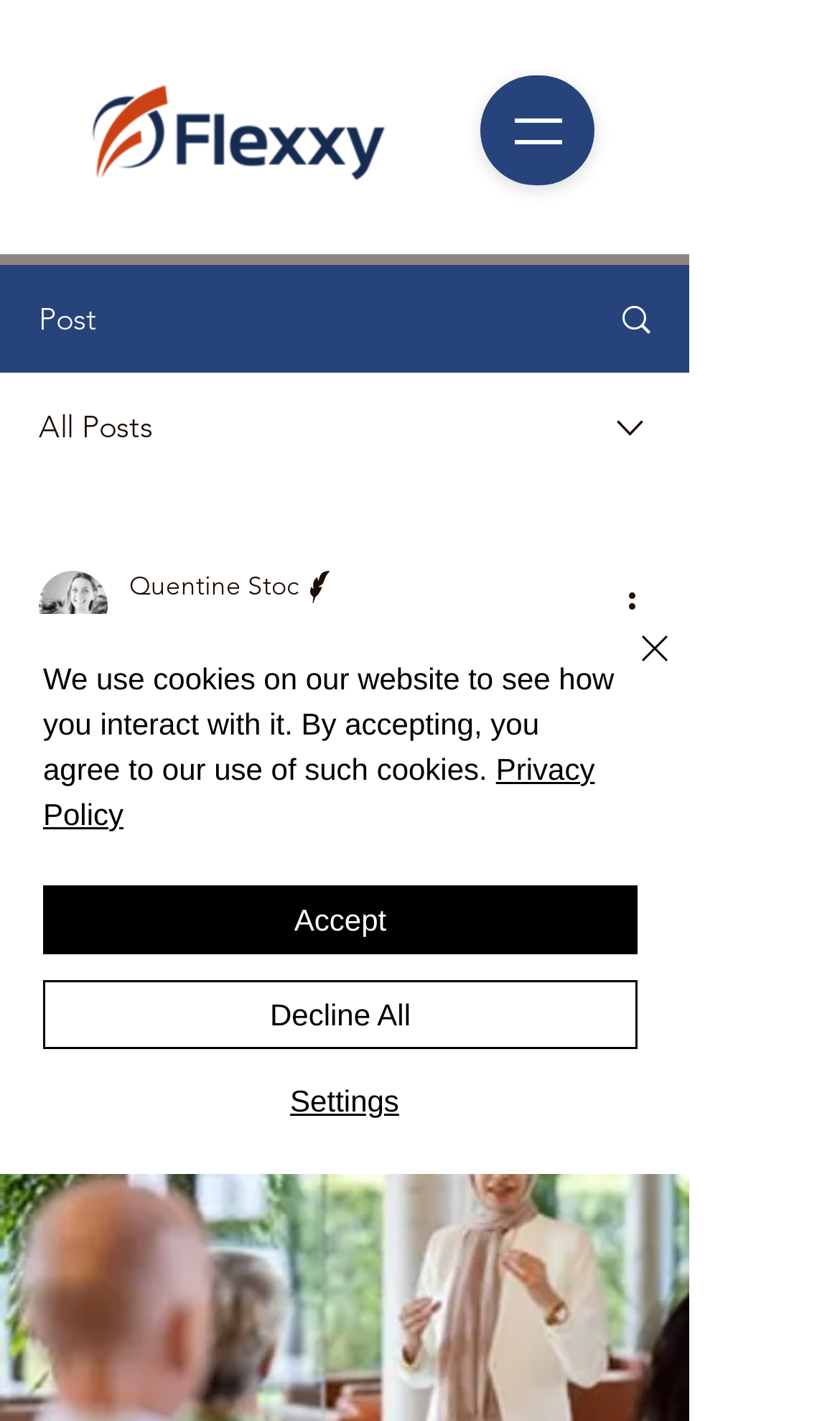Find the bounding box coordinates for the element that must be clicked to complete the instruction: "Read the article 'Harnessing the Power of Traineeships'". The coordinates should be four float numbers between 0 and 1, indicated as [left, top, right, bottom].

[0.046, 0.487, 0.774, 0.628]